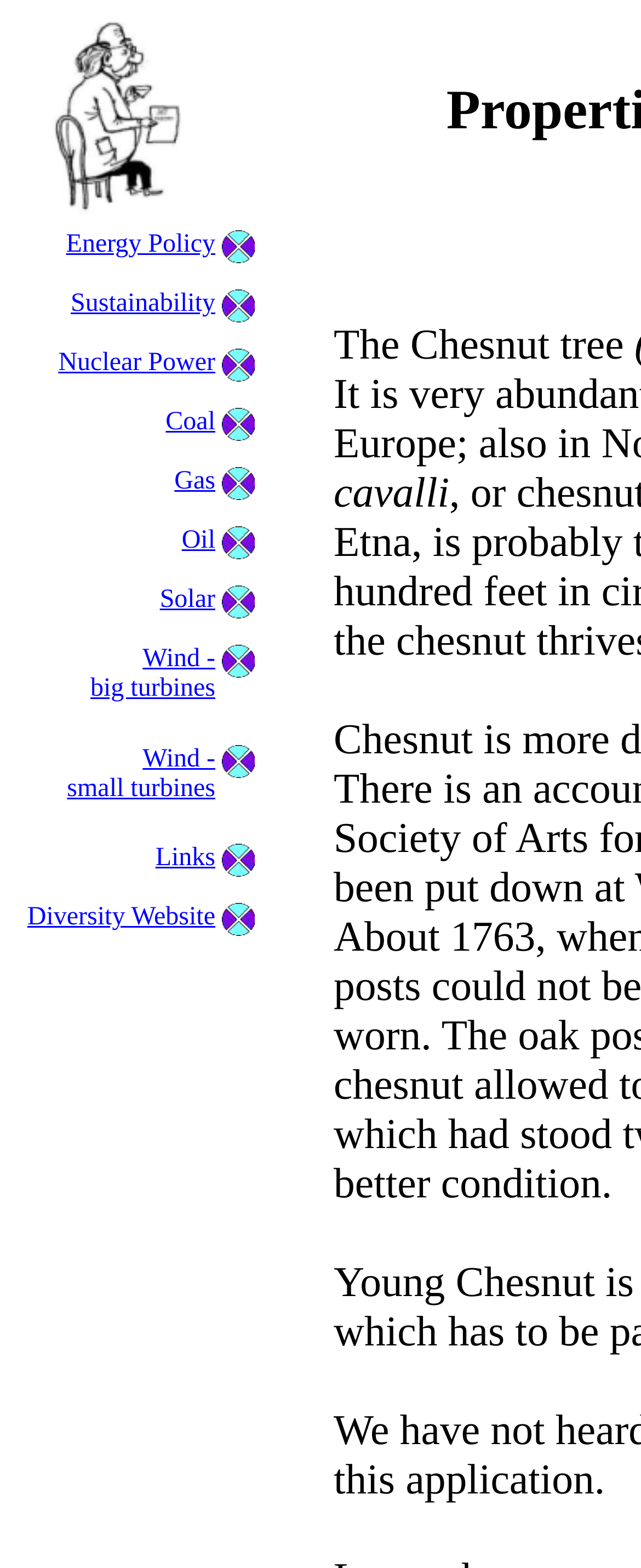Provide a brief response to the question below using one word or phrase:
How many links are there in total?

13